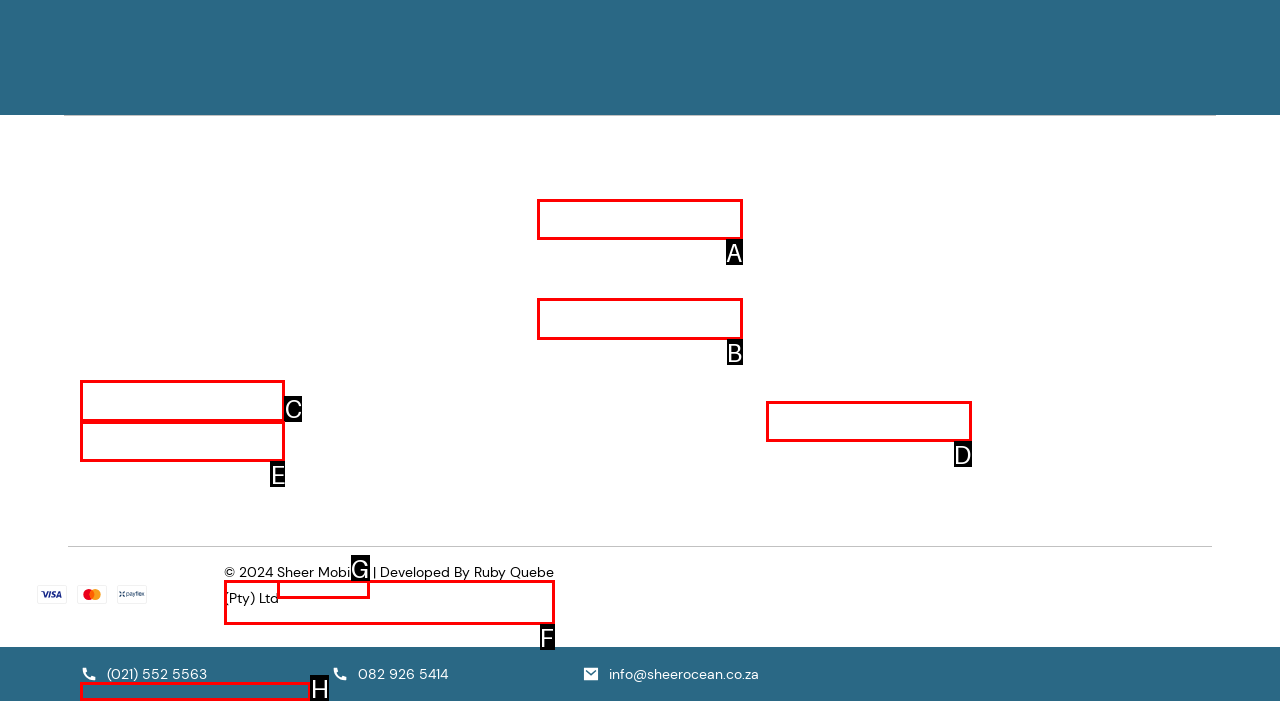Identify the HTML element I need to click to complete this task: Search the website Provide the option's letter from the available choices.

A